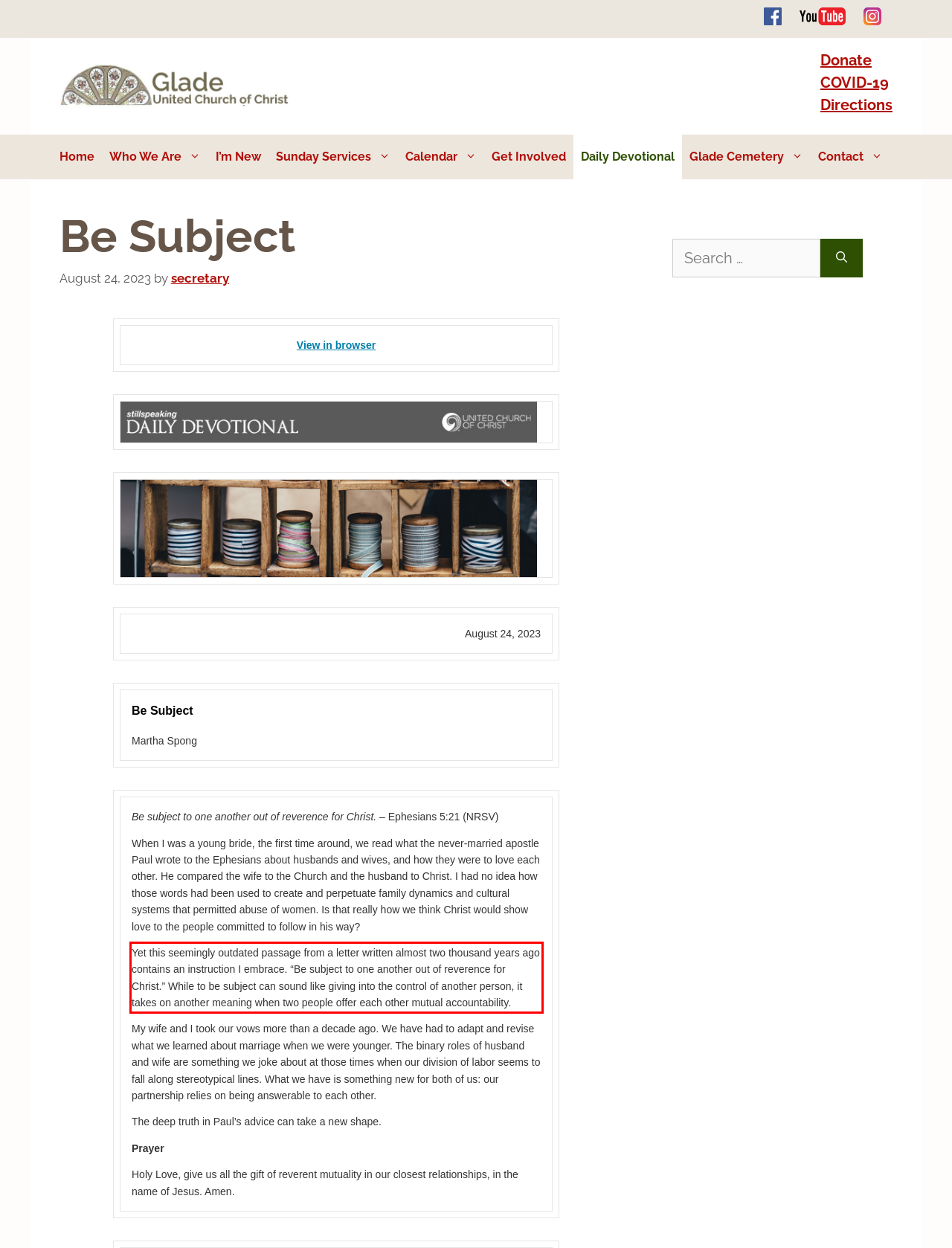You are provided with a screenshot of a webpage that includes a UI element enclosed in a red rectangle. Extract the text content inside this red rectangle.

Yet this seemingly outdated passage from a letter written almost two thousand years ago contains an instruction I embrace. “Be subject to one another out of reverence for Christ.” While to be subject can sound like giving into the control of another person, it takes on another meaning when two people offer each other mutual accountability.